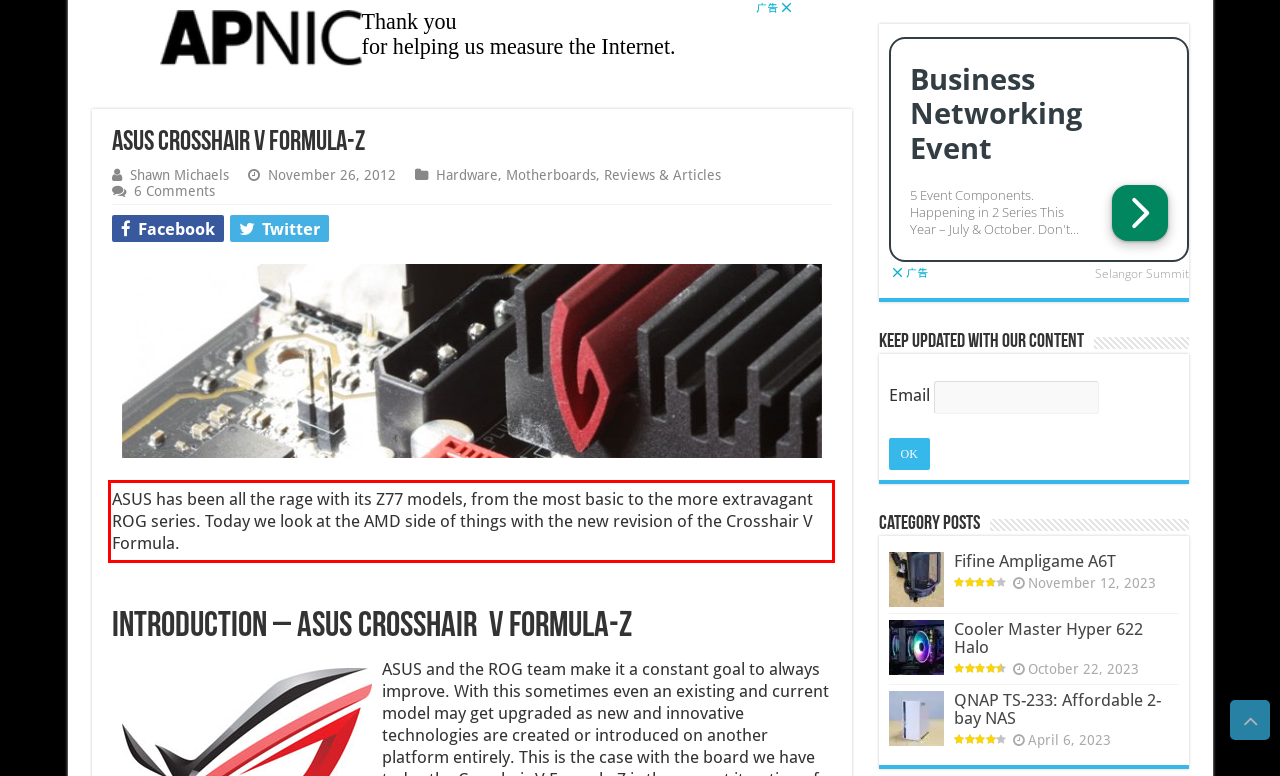Please analyze the screenshot of a webpage and extract the text content within the red bounding box using OCR.

ASUS has been all the rage with its Z77 models, from the most basic to the more extravagant ROG series. Today we look at the AMD side of things with the new revision of the Crosshair V Formula.